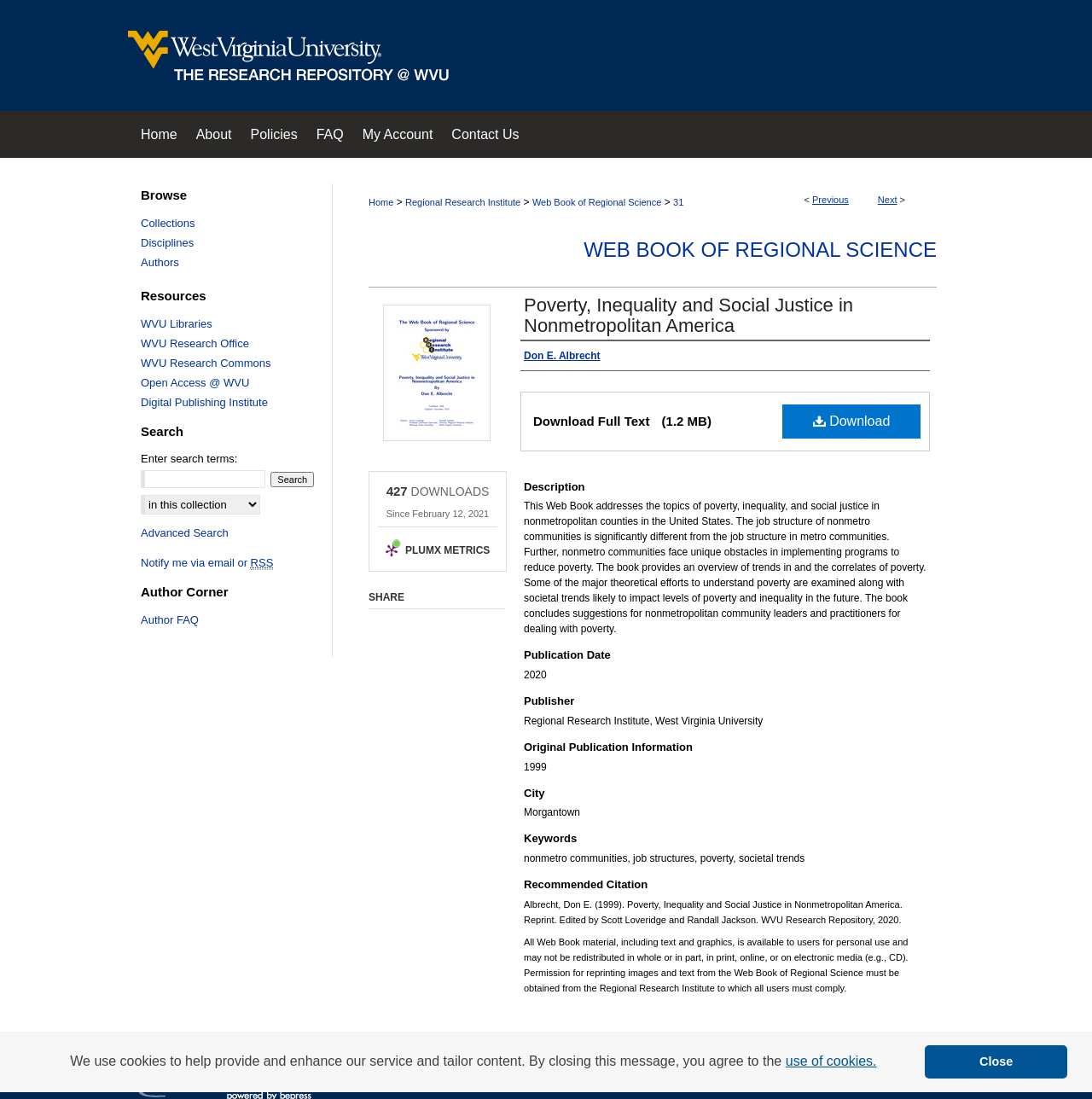Using the element description provided, determine the bounding box coordinates in the format (top-left x, top-left y, bottom-right x, bottom-right y). Ensure that all values are floating point numbers between 0 and 1. Element description: Advanced Search

[0.129, 0.479, 0.209, 0.491]